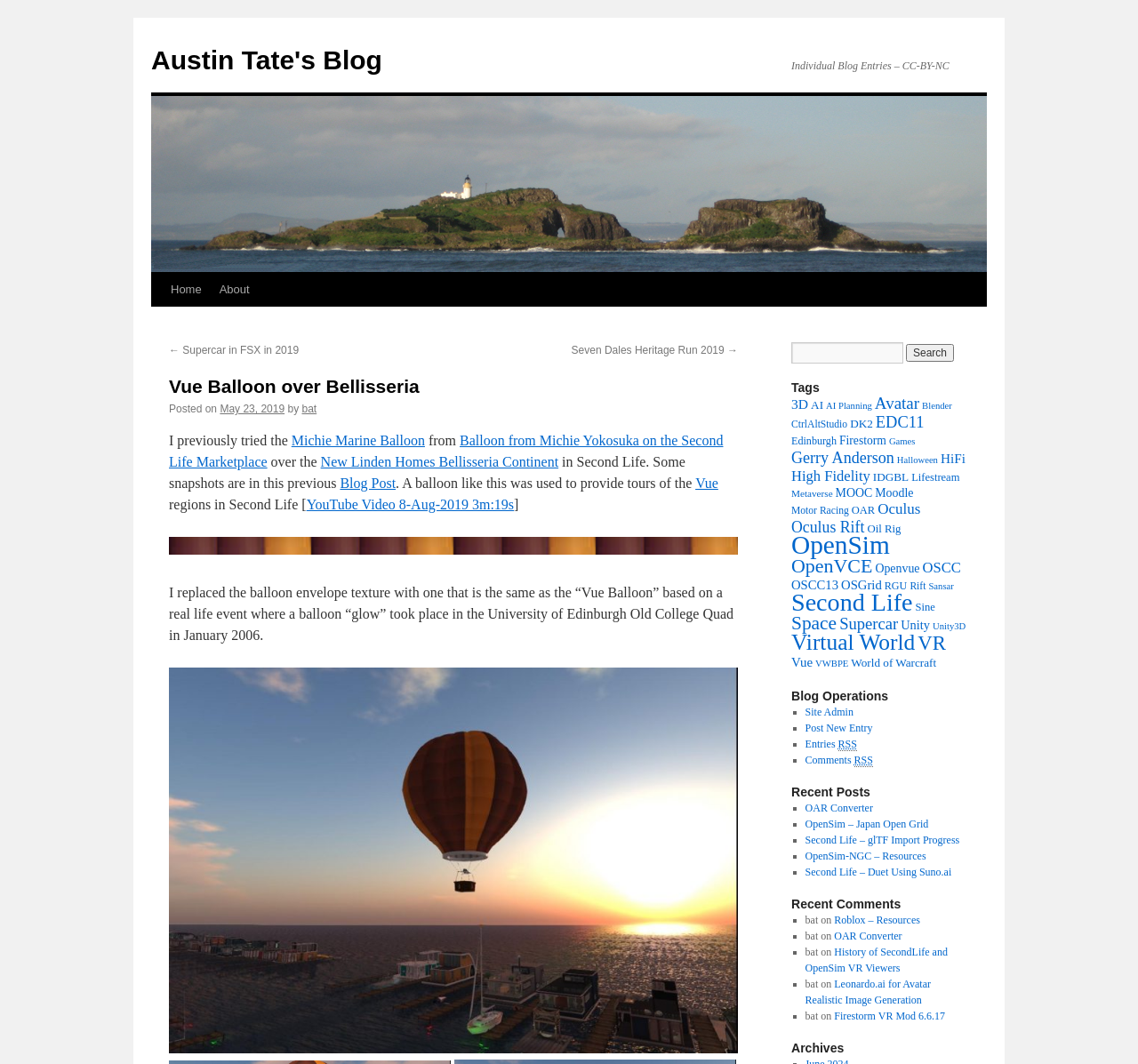Answer this question in one word or a short phrase: What is the author of the blog post?

bat